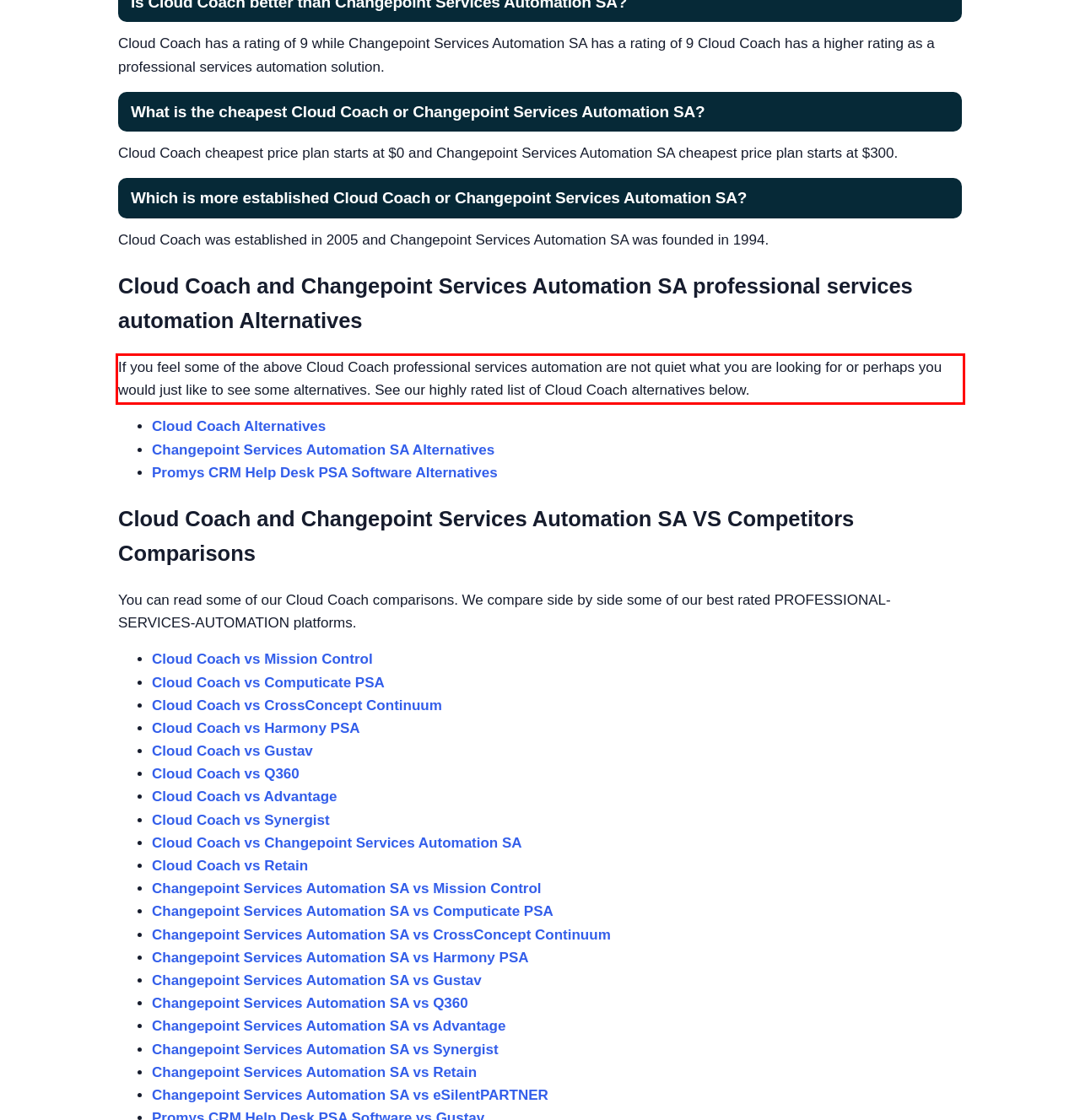Within the screenshot of the webpage, locate the red bounding box and use OCR to identify and provide the text content inside it.

If you feel some of the above Cloud Coach professional services automation are not quiet what you are looking for or perhaps you would just like to see some alternatives. See our highly rated list of Cloud Coach alternatives below.